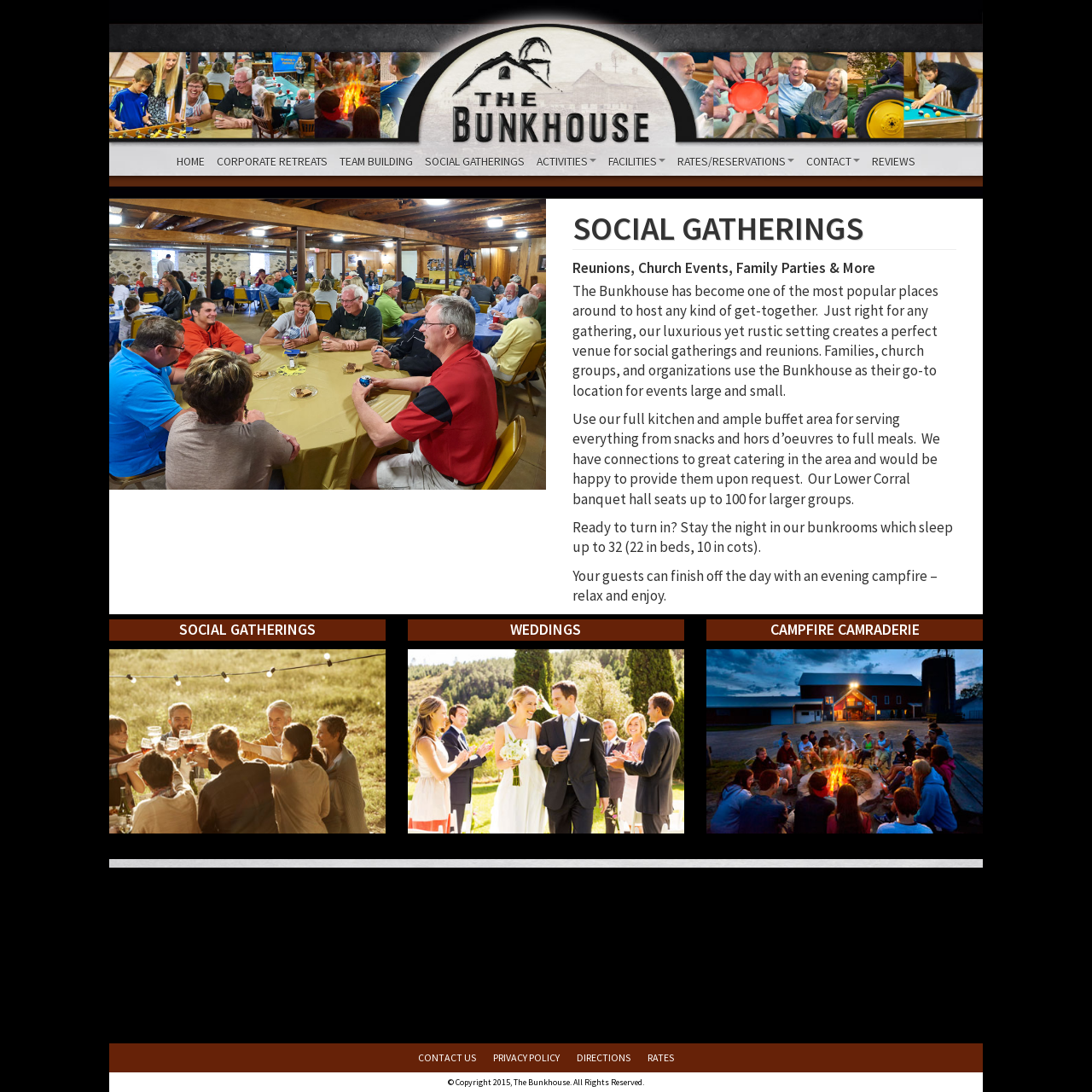Look at the image and write a detailed answer to the question: 
What type of events can be hosted at The Bunkhouse?

Based on the webpage content, it is clear that The Bunkhouse is a venue that can host various types of social gatherings, including reunions, church events, family parties, and more. This information is obtained from the heading 'SOCIAL GATHERINGS' and the subsequent paragraphs that describe the venue's capabilities.